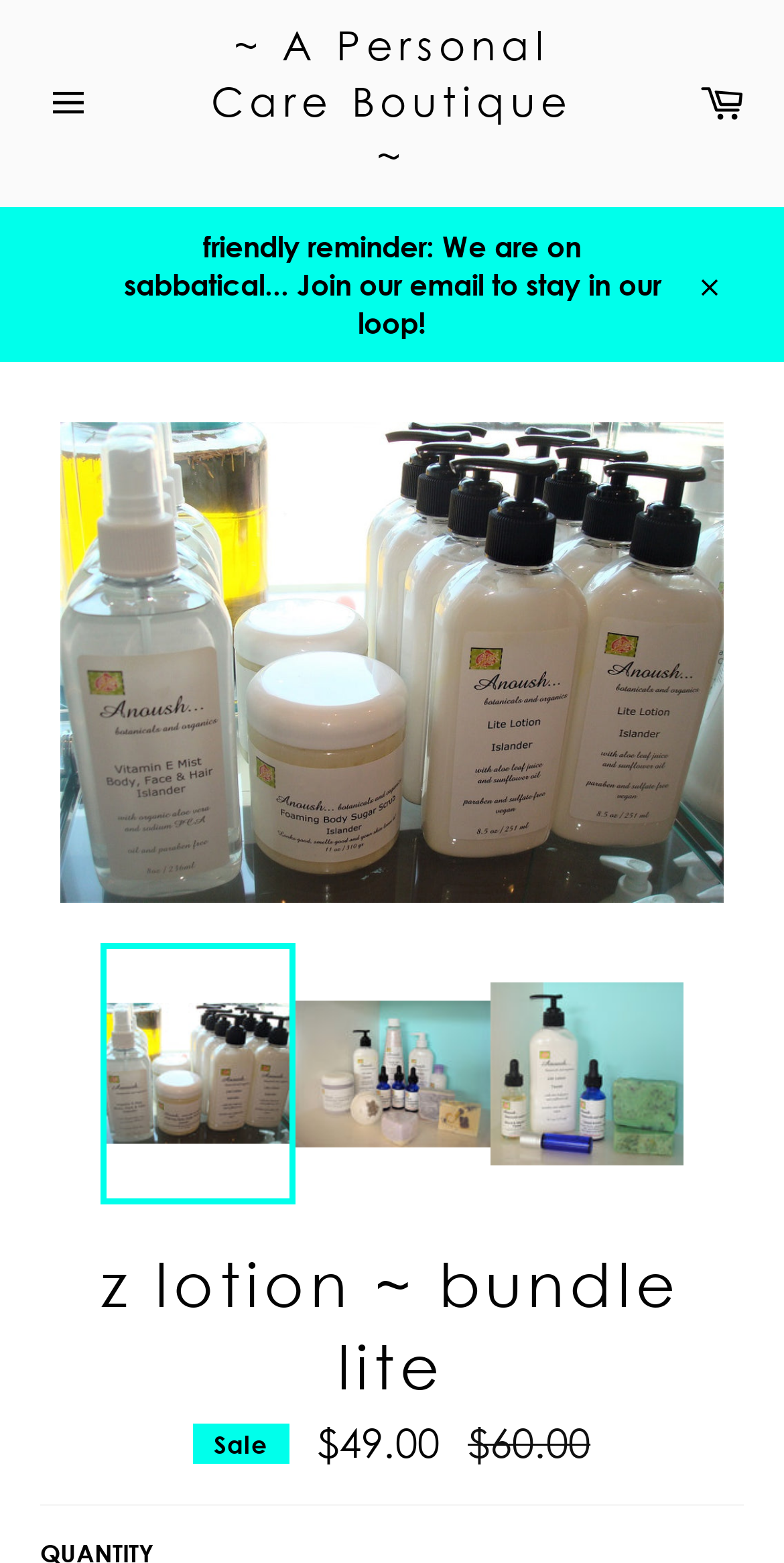Please find the bounding box coordinates (top-left x, top-left y, bottom-right x, bottom-right y) in the screenshot for the UI element described as follows: alt="z lotion ~ bundle lite"

[0.377, 0.603, 0.626, 0.77]